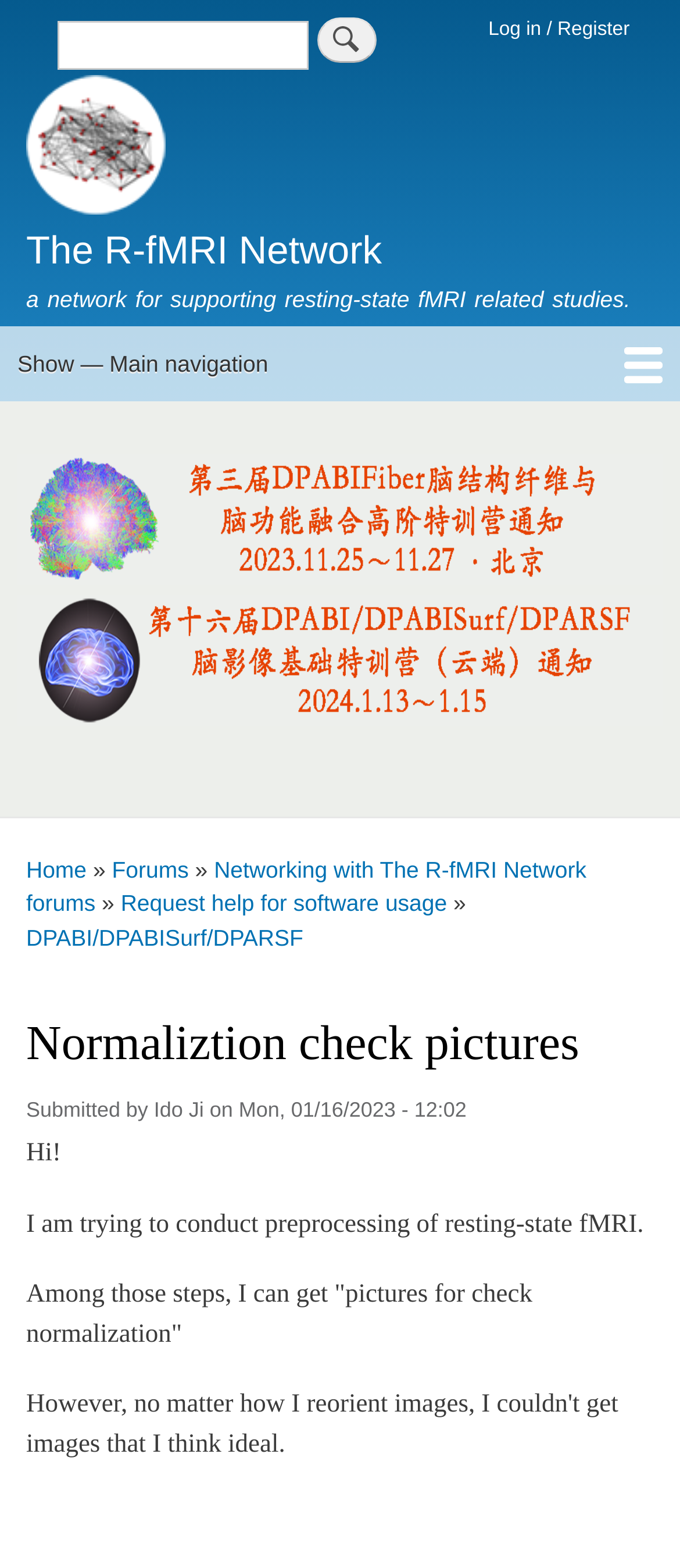What is the name of the network?
Can you provide an in-depth and detailed response to the question?

The name of the network can be found in the top-left corner of the webpage, where it says 'The R-fMRI Network'.